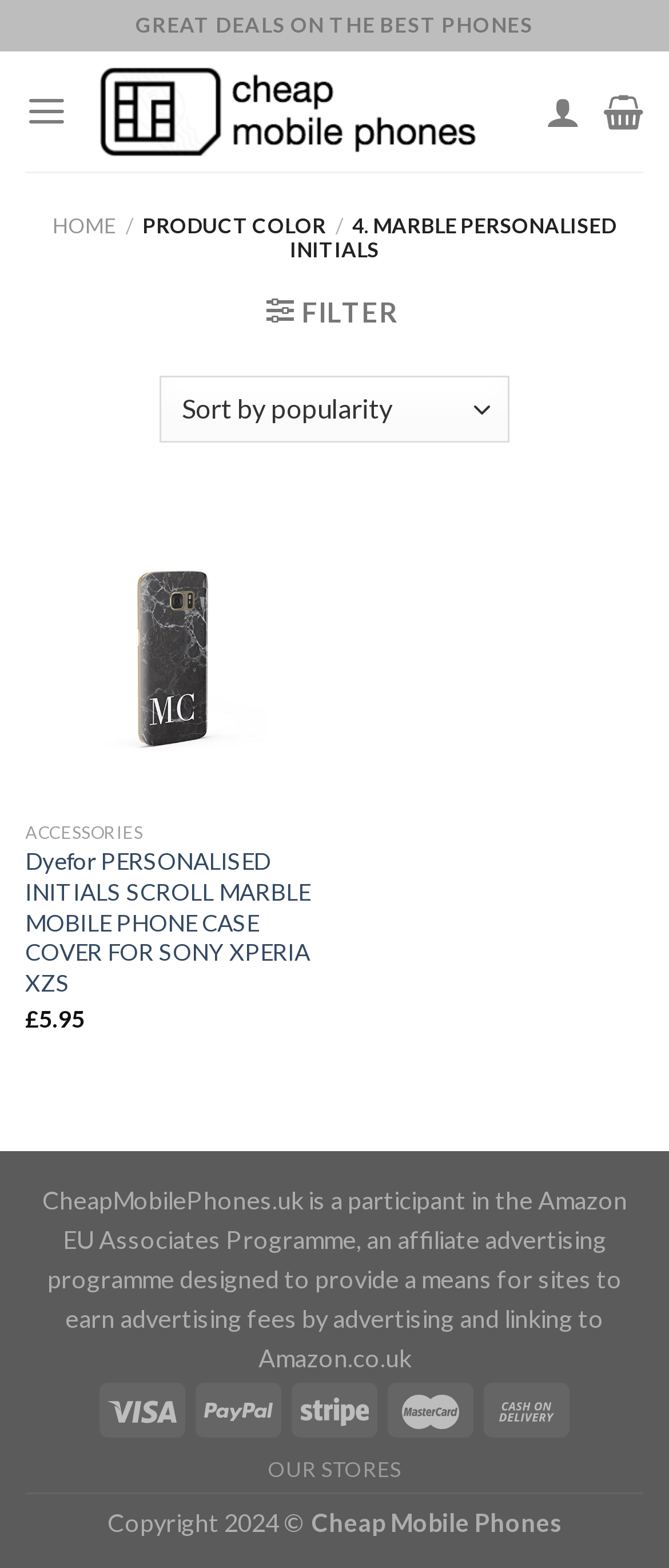Pinpoint the bounding box coordinates for the area that should be clicked to perform the following instruction: "Filter by clicking on ' FILTER'".

[0.398, 0.188, 0.594, 0.209]